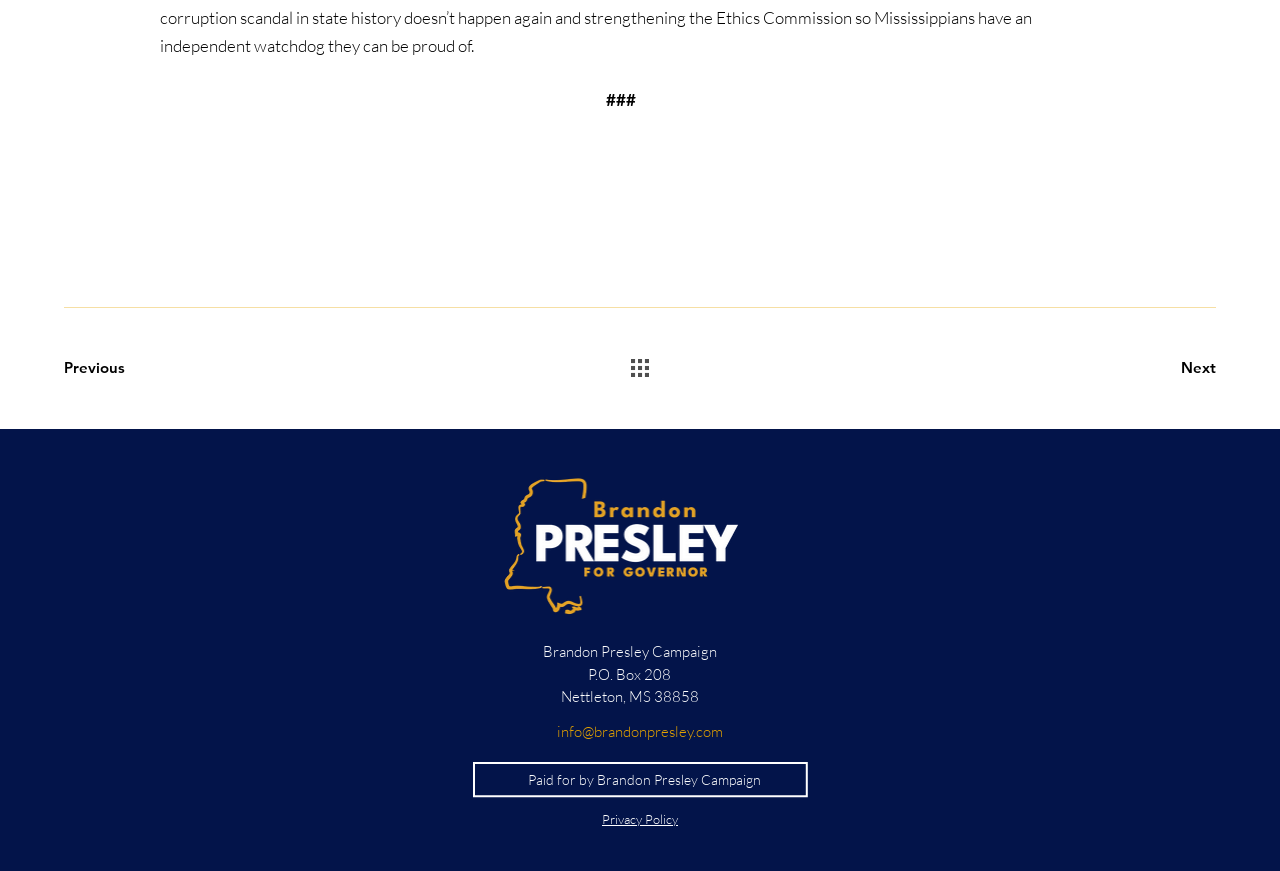What is the email address provided?
Look at the screenshot and respond with a single word or phrase.

info@brandonpresley.com